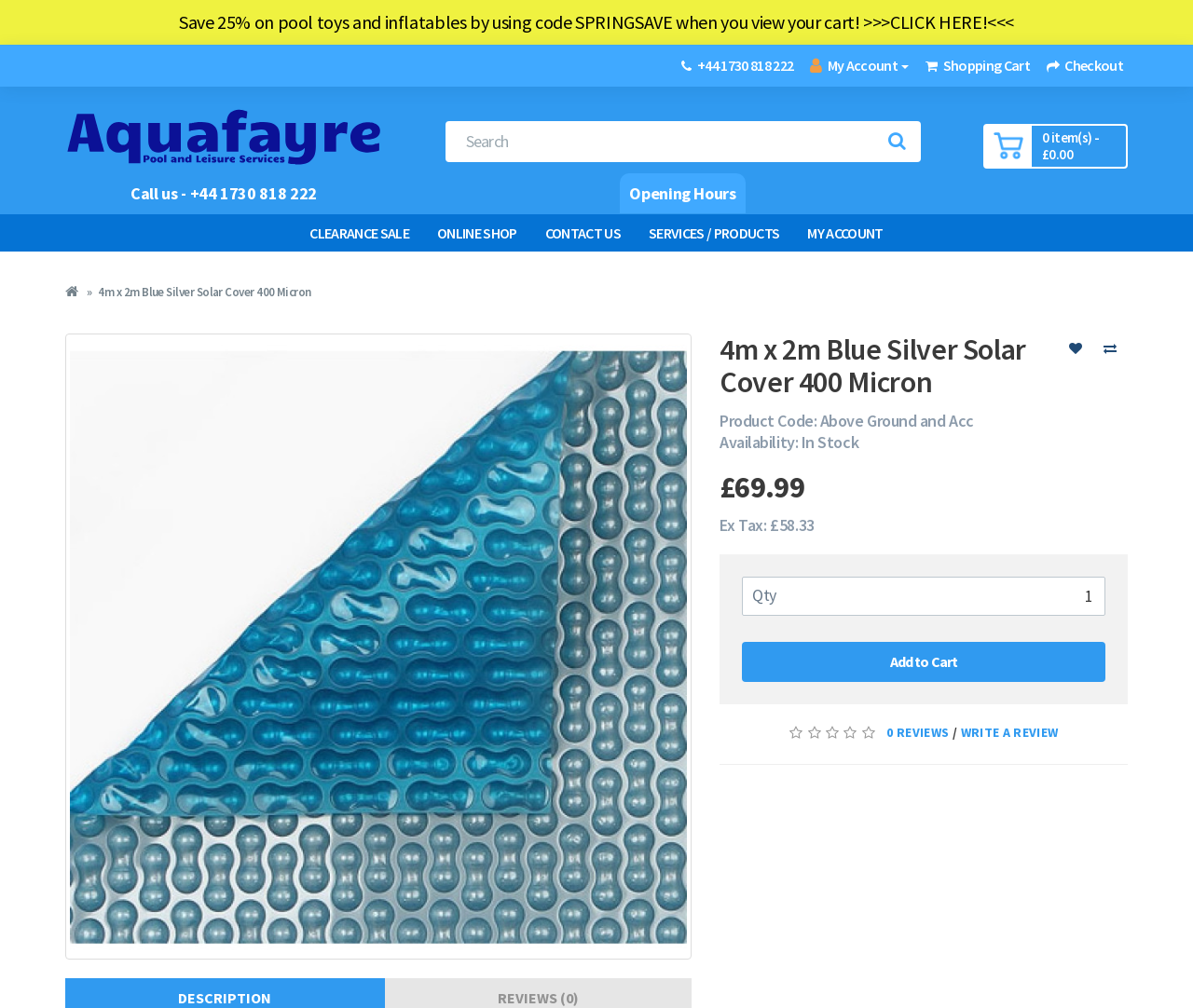Refer to the image and provide an in-depth answer to the question: 
What is the product code?

I found the product code by looking at the static text element that contains the text 'Product Code: Above Ground and Acc' which is located below the product description.